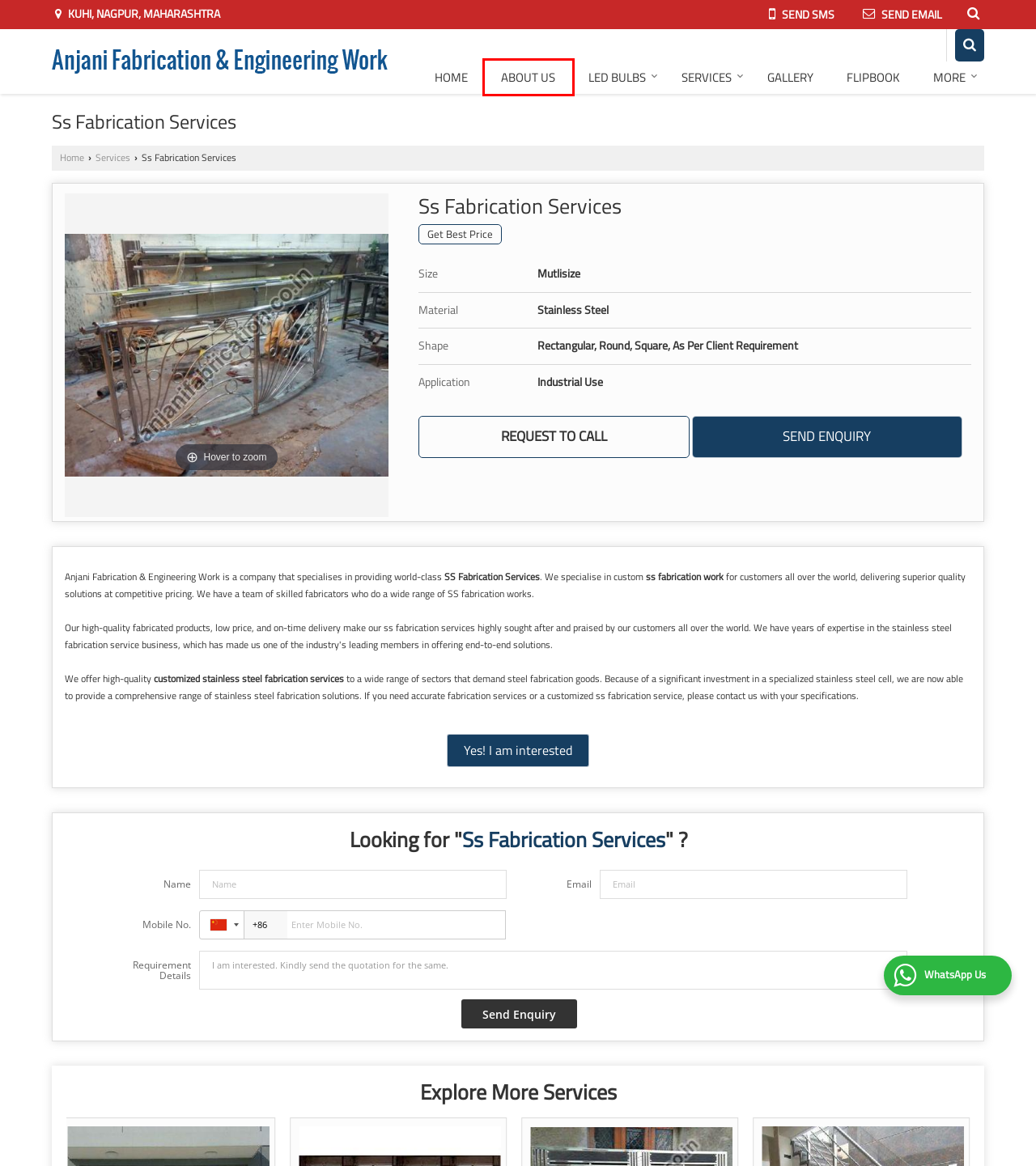Given a screenshot of a webpage with a red bounding box around an element, choose the most appropriate webpage description for the new page displayed after clicking the element within the bounding box. Here are the candidates:
A. 302 Found
B. Gallery - Anjani Fabrication & Engineering Work from Nagpur Maharashtra India
C. Profile Sheet Fabrication | Roofing Sheet Fabrication Services Nagpur
D. Fabrication Works In Nagpur  | Steel Fabrication Services Nagpur
E. Led Bulb Manufacturer Supplier | Electric, Round, 220V Led Bulb
F. Fabrication Services & Engineering Work,Factory Shed Fabricators
G. Stainless Steel Fabrication Services in Nagpur - Top Fabricators in Nagpur
H. Site Map - Anjani Fabrication & Engineering Work website

D